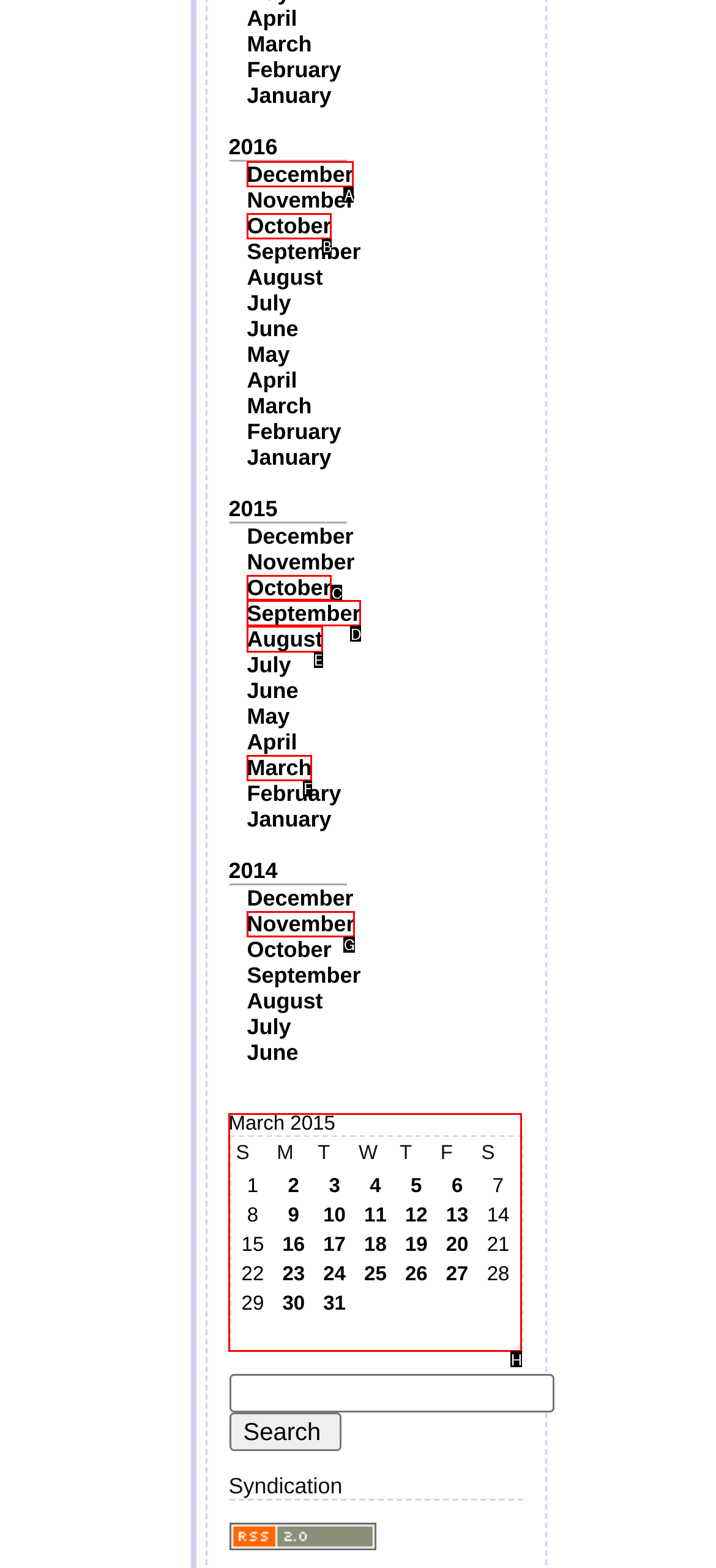Select the appropriate HTML element to click on to finish the task: Share on facebook.
Answer with the letter corresponding to the selected option.

None